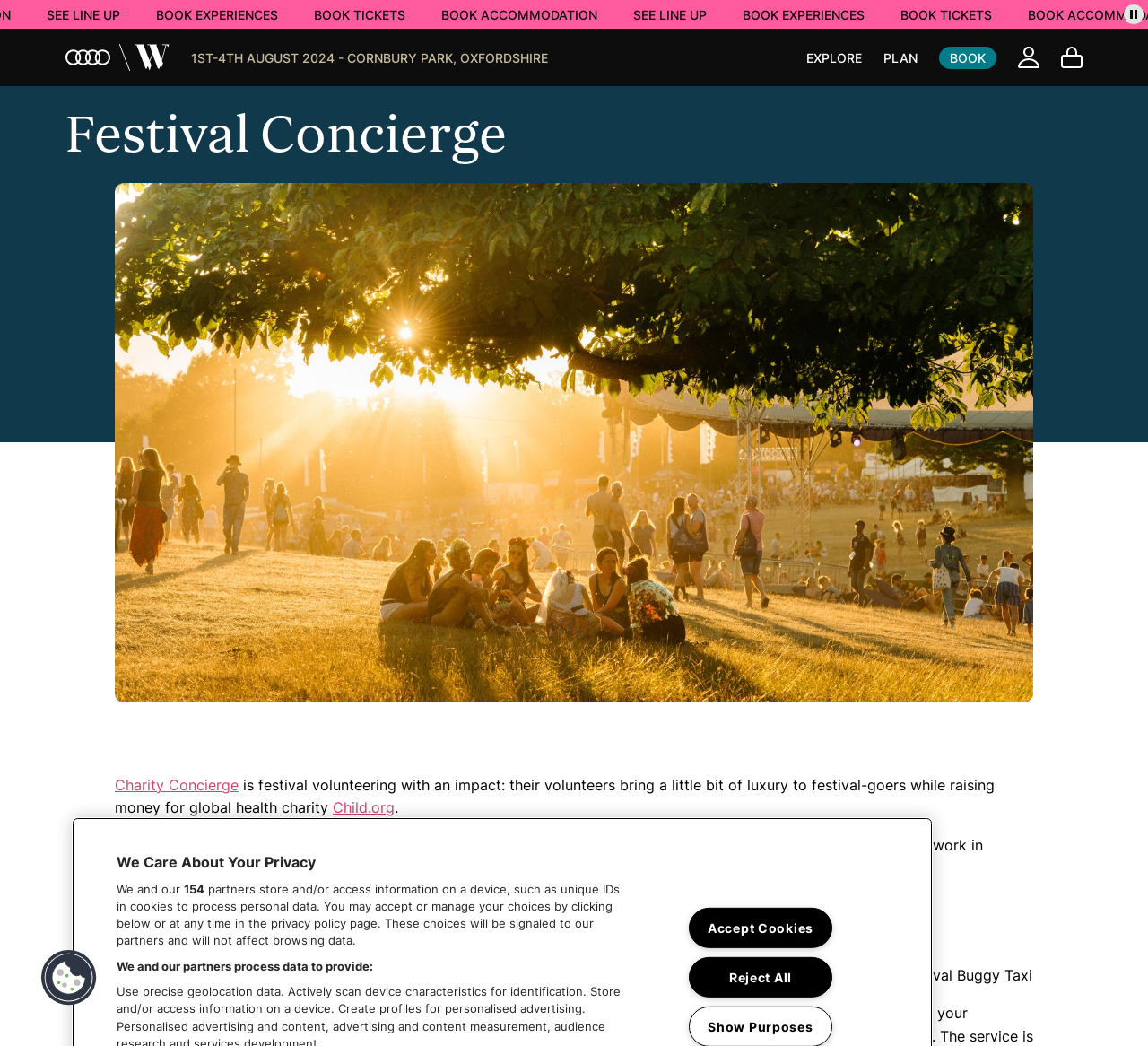Determine the bounding box for the HTML element described here: "Nuestra Compañía". The coordinates should be given as [left, top, right, bottom] with each number being a float between 0 and 1.

None